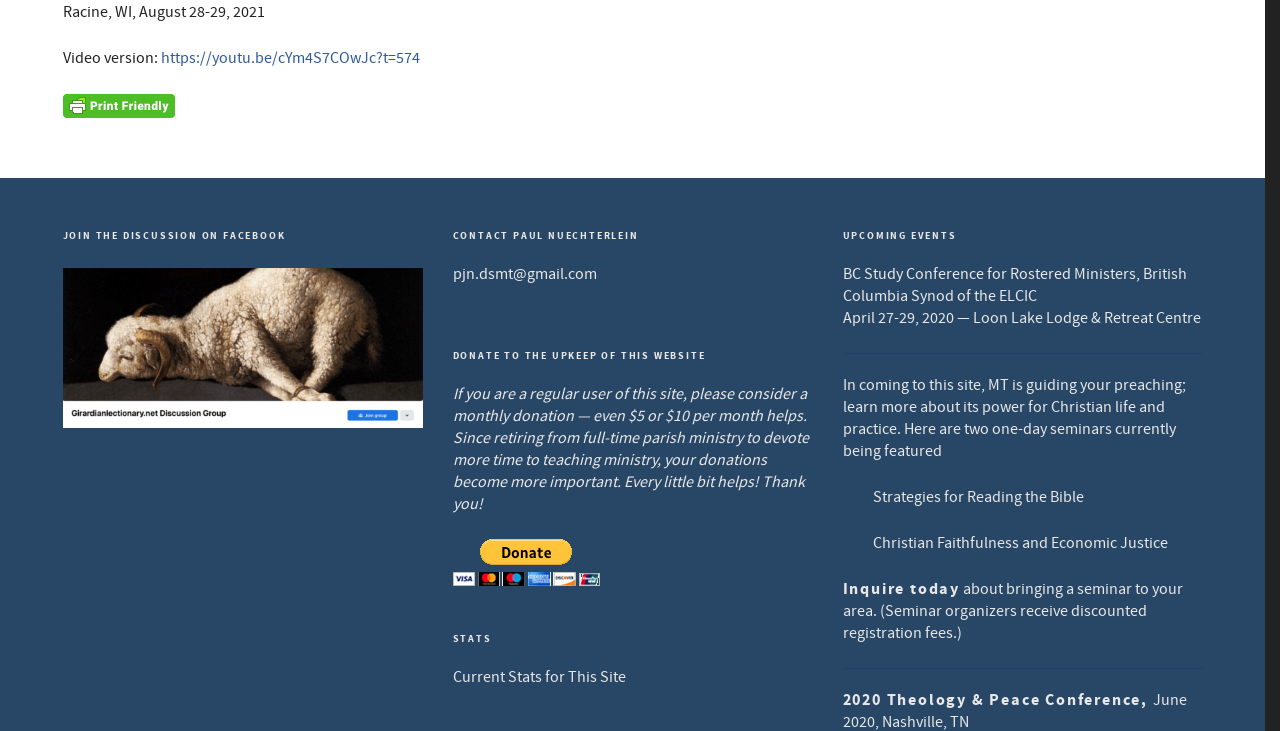Identify the bounding box coordinates for the element that needs to be clicked to fulfill this instruction: "Donate to the upkeep of this website". Provide the coordinates in the format of four float numbers between 0 and 1: [left, top, right, bottom].

[0.354, 0.737, 0.468, 0.801]